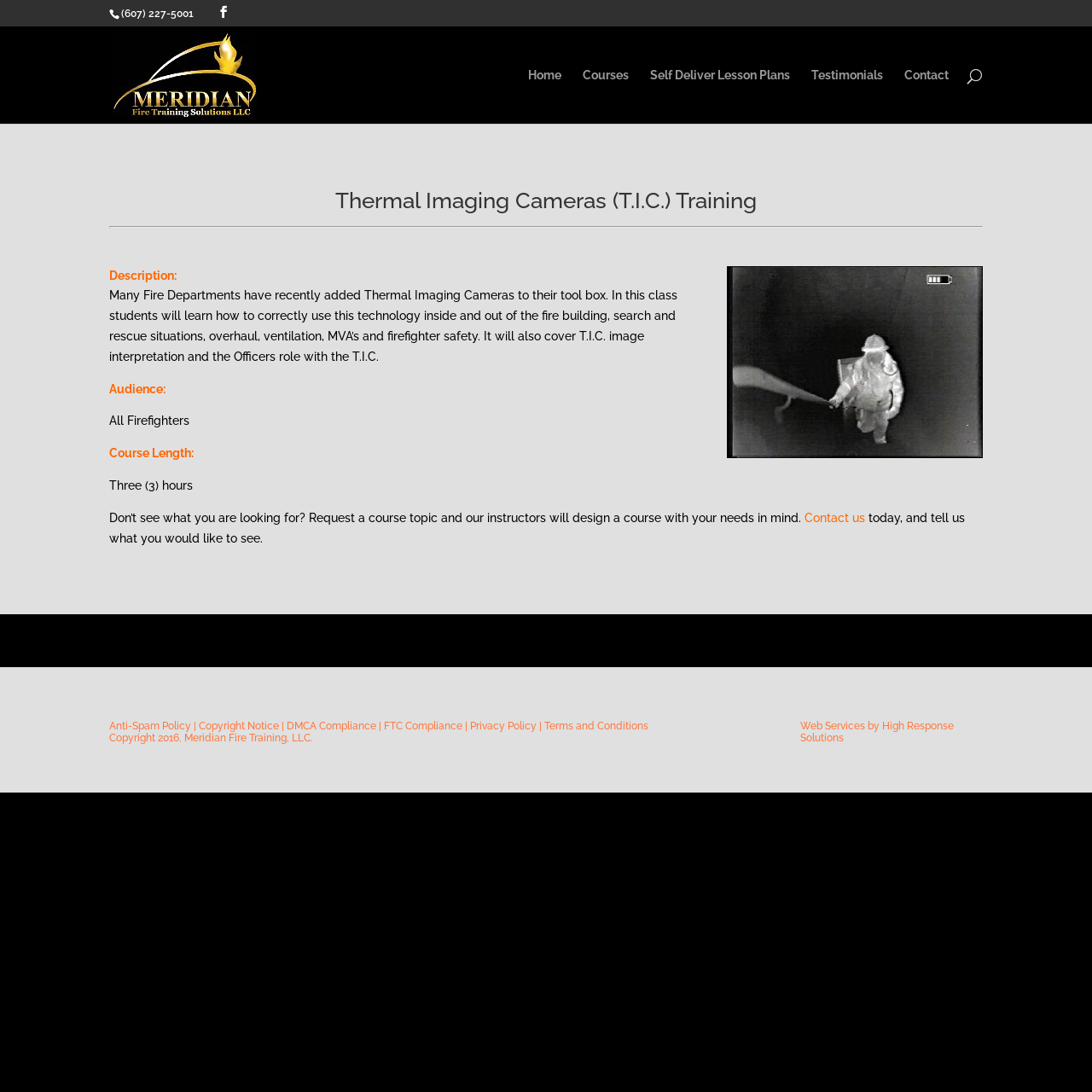Find the bounding box coordinates for the area that should be clicked to accomplish the instruction: "Go to the Home page".

[0.484, 0.063, 0.514, 0.113]